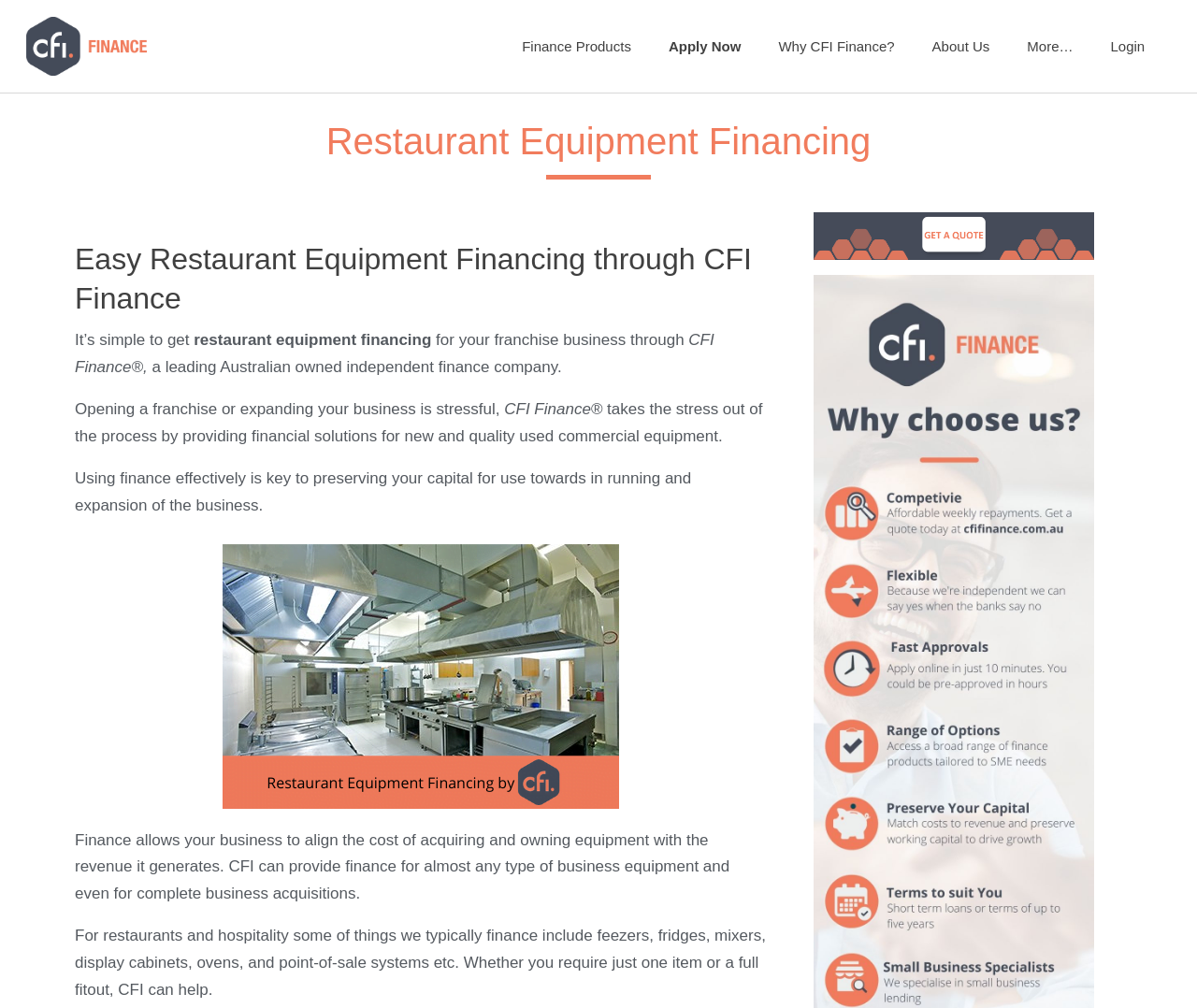From the webpage screenshot, predict the bounding box coordinates (top-left x, top-left y, bottom-right x, bottom-right y) for the UI element described here: Apply Now

[0.543, 0.037, 0.635, 0.055]